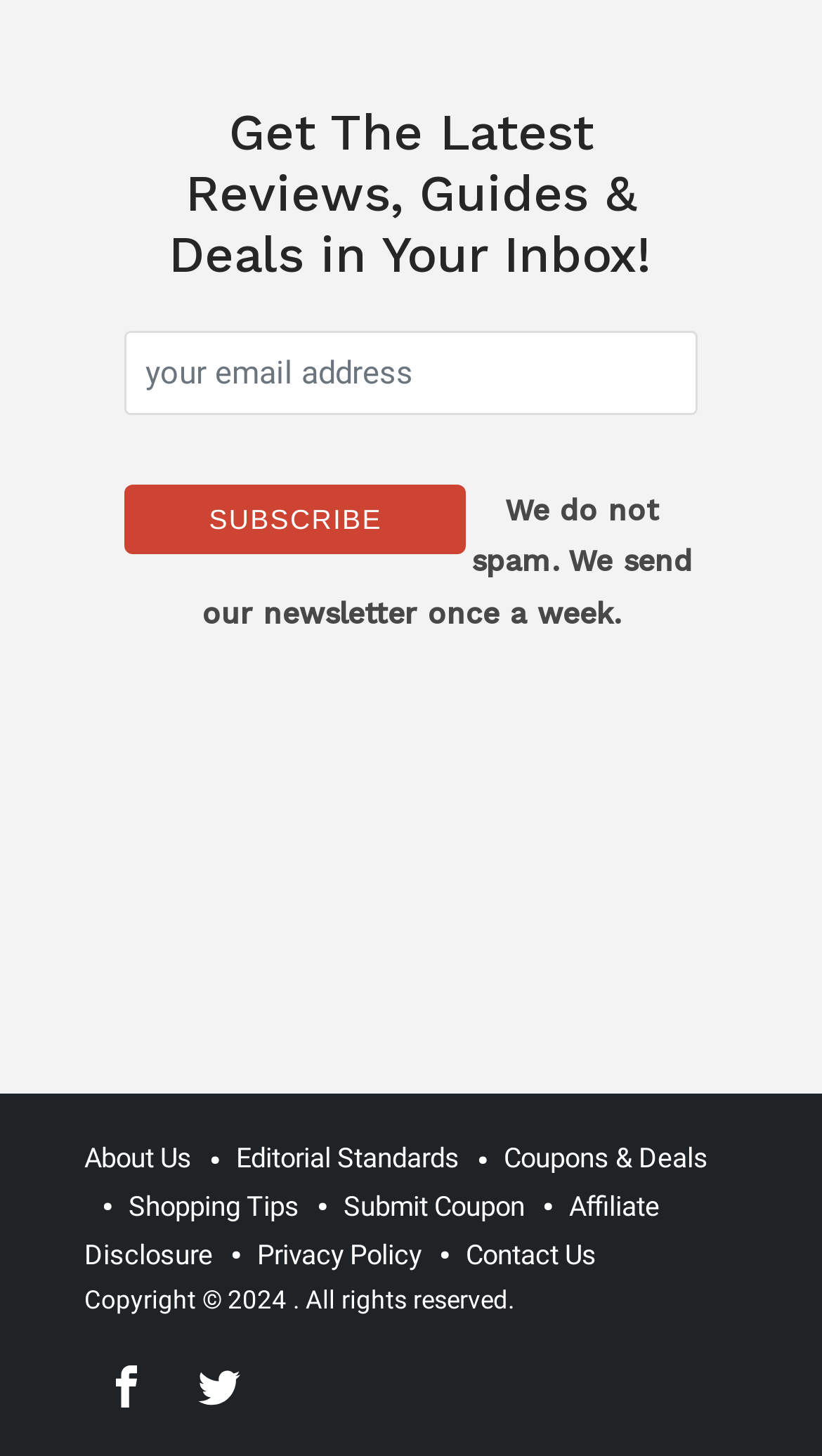What is the image on the webpage?
Please give a detailed and thorough answer to the question, covering all relevant points.

The figure element contains an image with the description 'newsletter', suggesting that the image is related to the newsletter or subscription service.